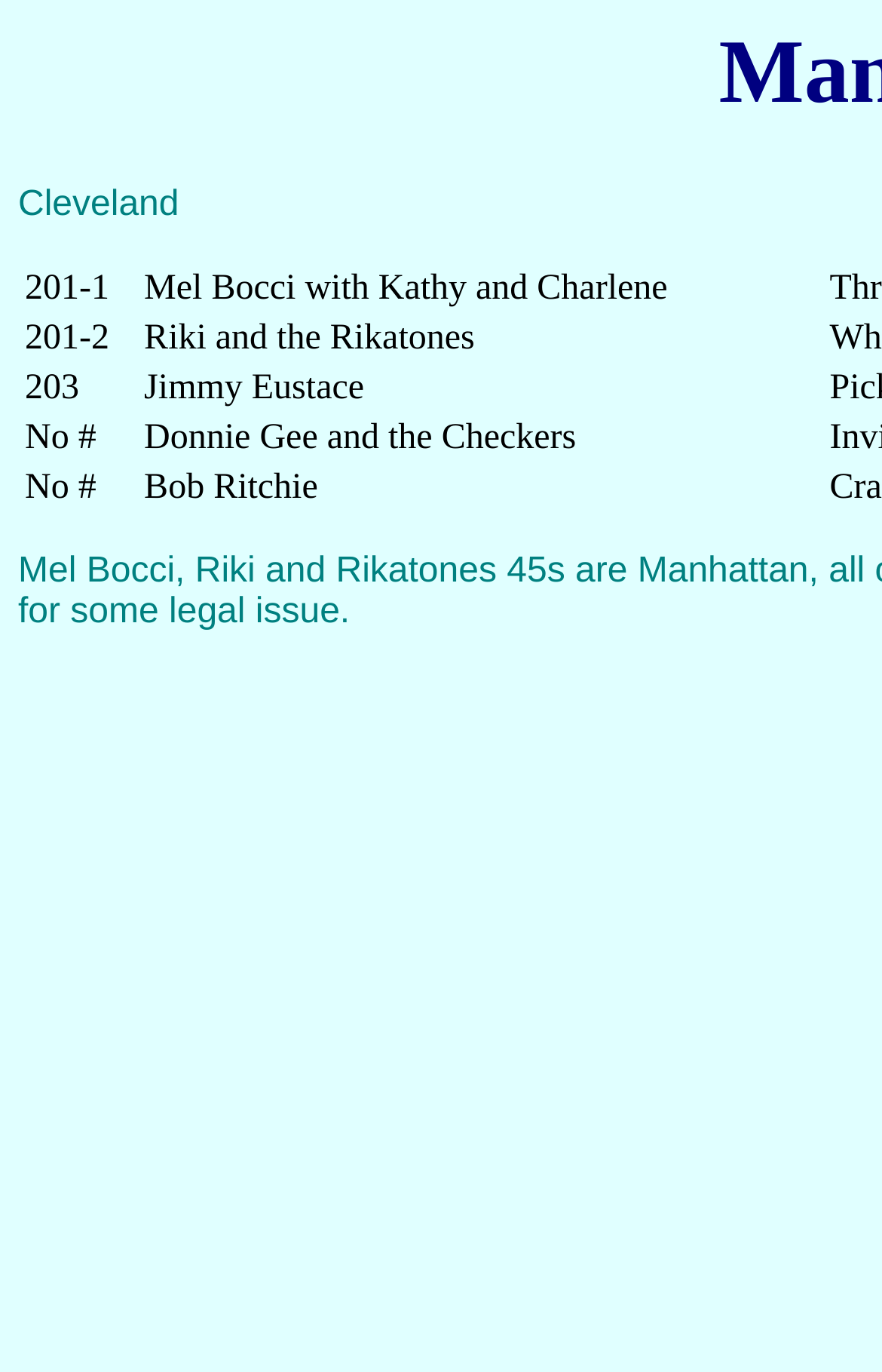Determine the webpage's heading and output its text content.

Manhattan / Patrice